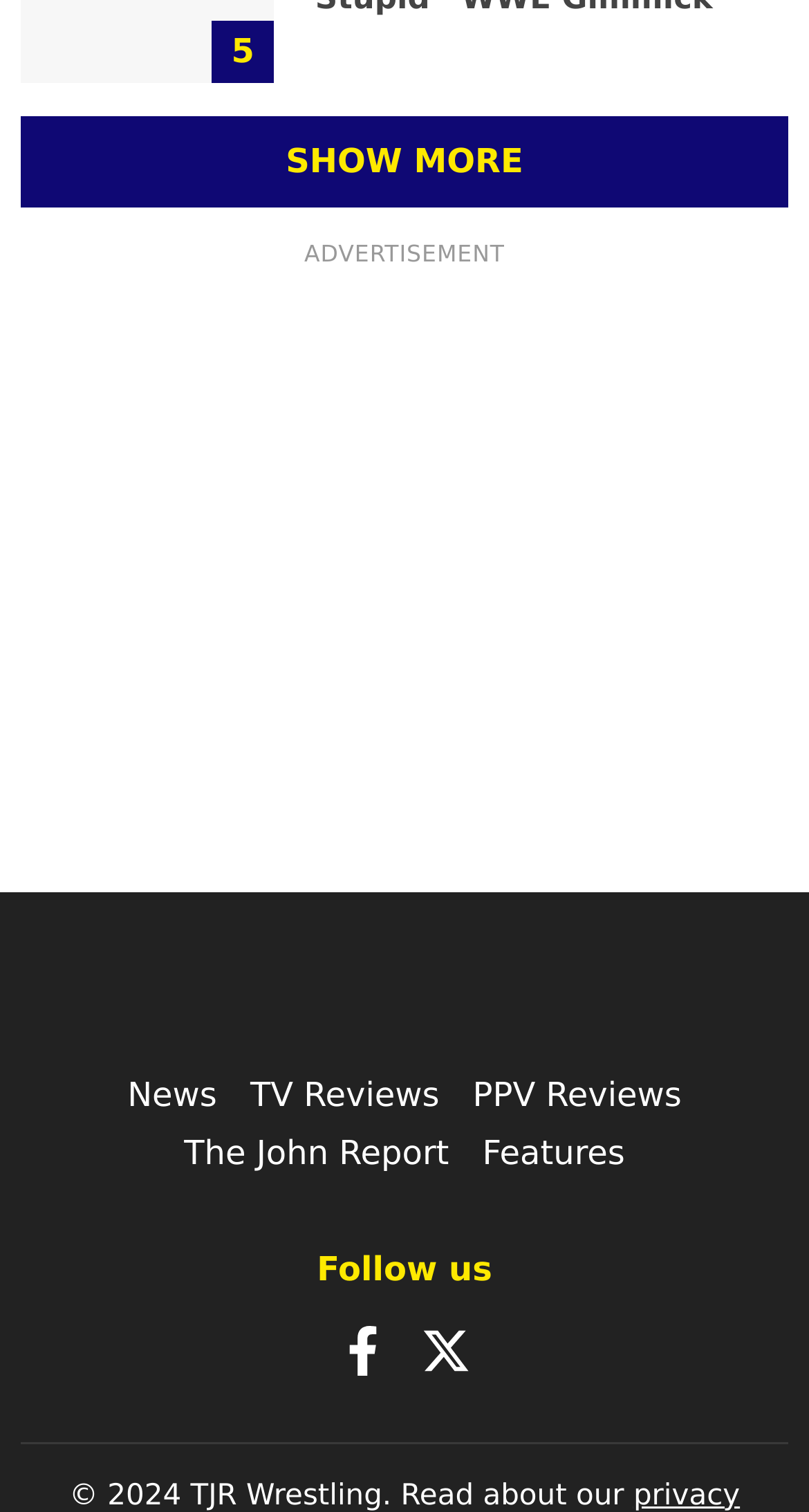Identify the bounding box coordinates for the element you need to click to achieve the following task: "Follow us on Facebook". Provide the bounding box coordinates as four float numbers between 0 and 1, in the form [left, top, right, bottom].

[0.418, 0.879, 0.479, 0.905]